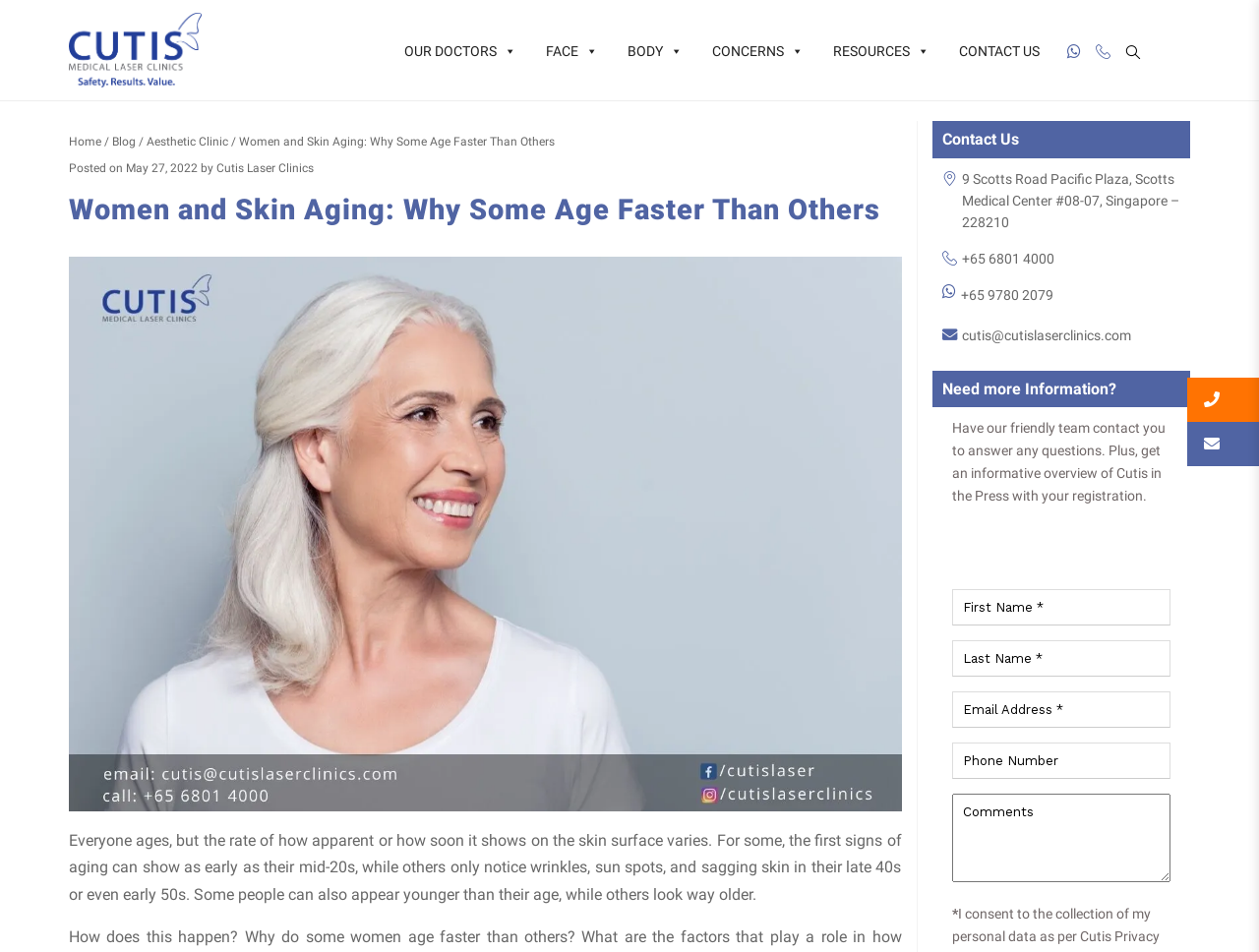What is the address of the clinic?
Please answer the question with a detailed and comprehensive explanation.

I found the answer by looking at the contact information section of the webpage, where it lists the address of the clinic as 9 Scotts Road Pacific Plaza, Scotts Medical Center #08-07, Singapore – 228210.